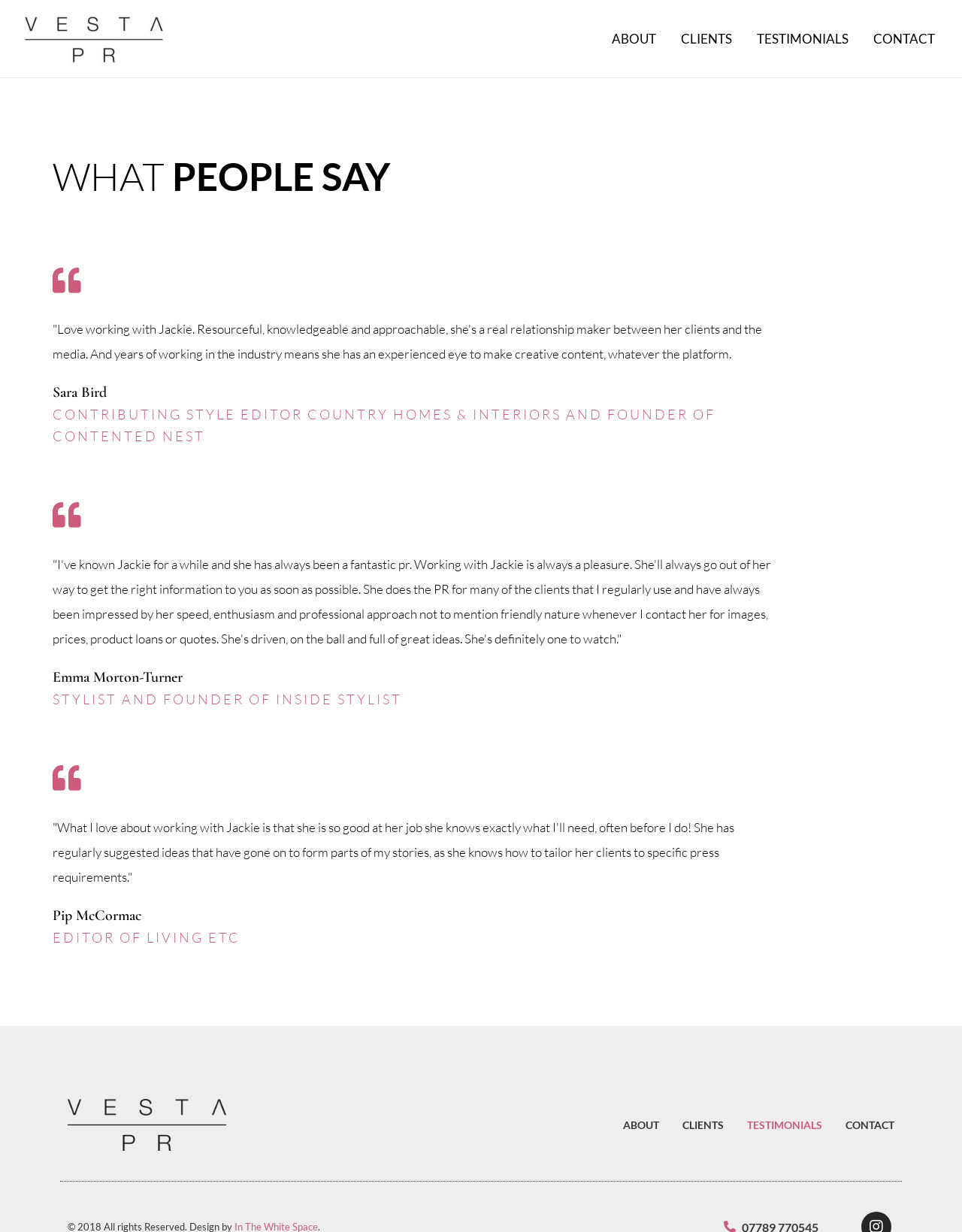Please find the bounding box coordinates of the clickable region needed to complete the following instruction: "Click Vesta PR interiors logo". The bounding box coordinates must consist of four float numbers between 0 and 1, i.e., [left, top, right, bottom].

[0.016, 0.025, 0.18, 0.036]